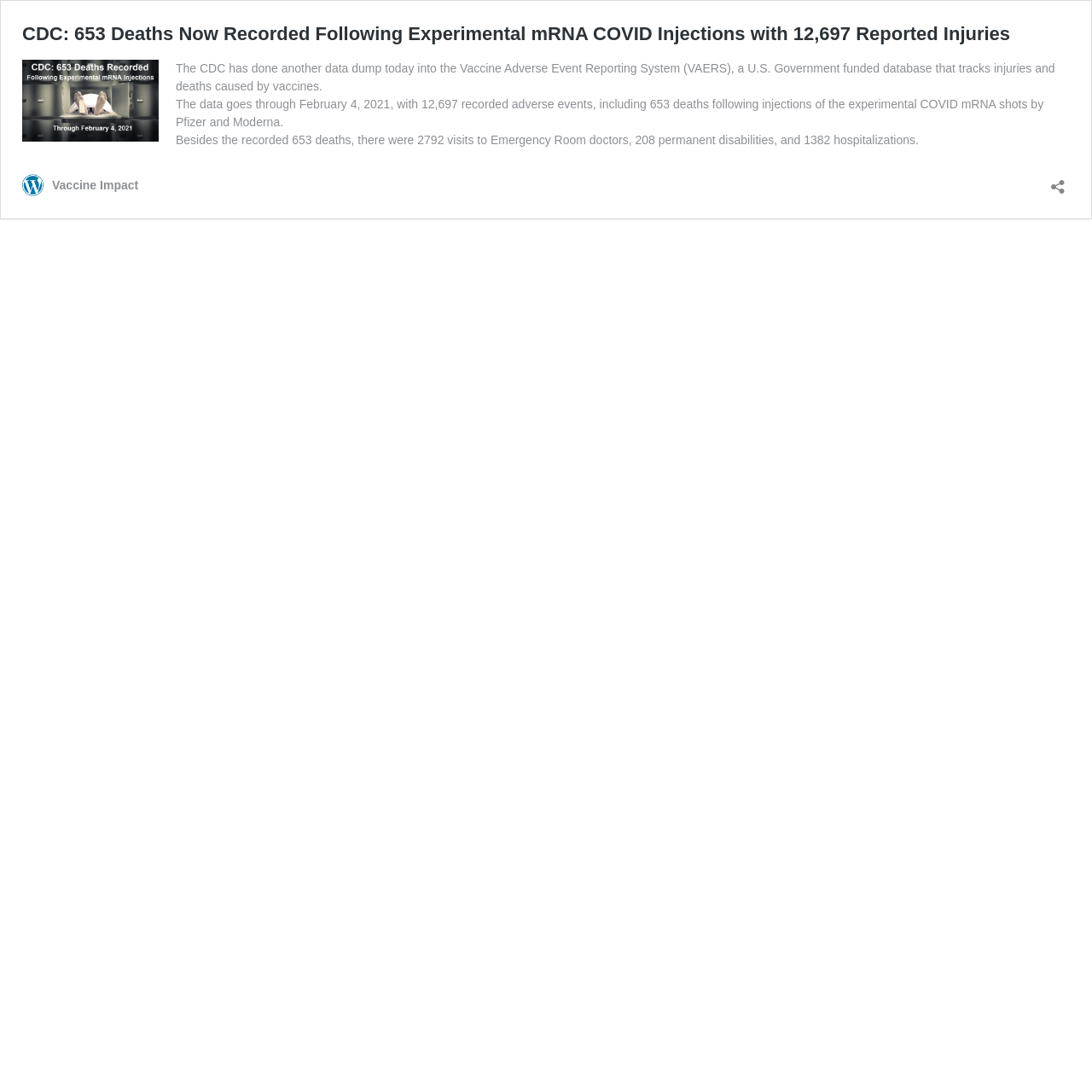What is the number of recorded adverse events? Observe the screenshot and provide a one-word or short phrase answer.

12,697